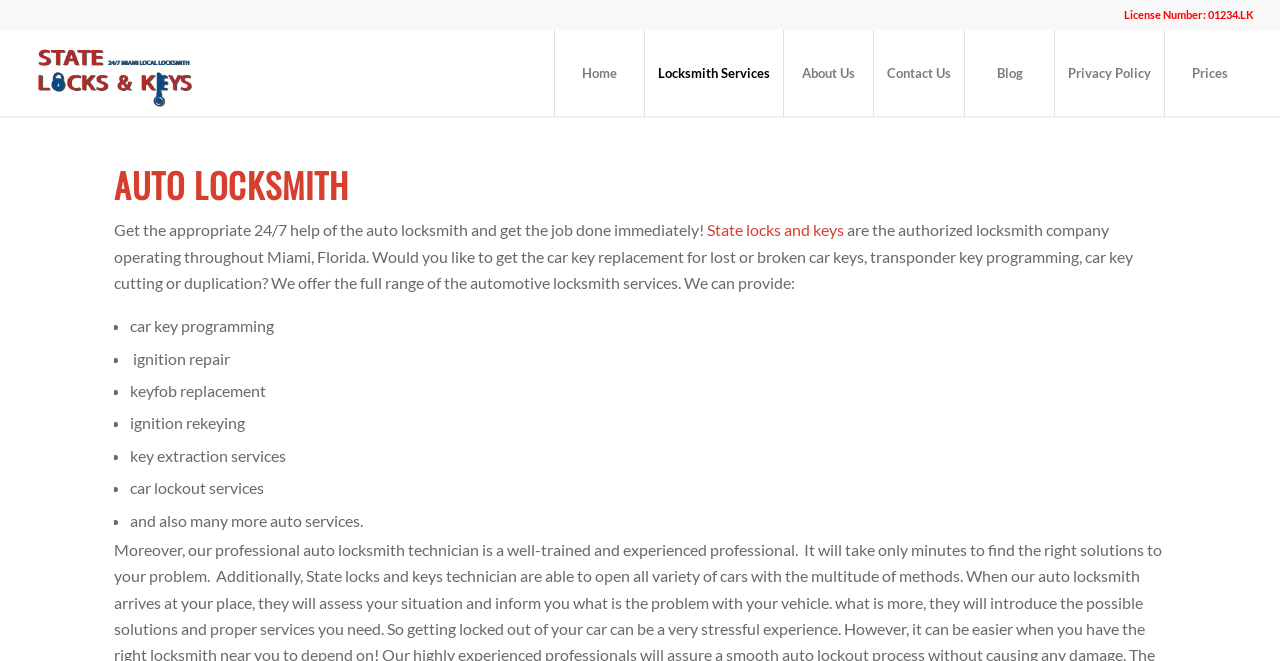Please determine the bounding box coordinates of the element's region to click in order to carry out the following instruction: "Click the 'Locksmith Services' link". The coordinates should be four float numbers between 0 and 1, i.e., [left, top, right, bottom].

[0.503, 0.045, 0.612, 0.175]